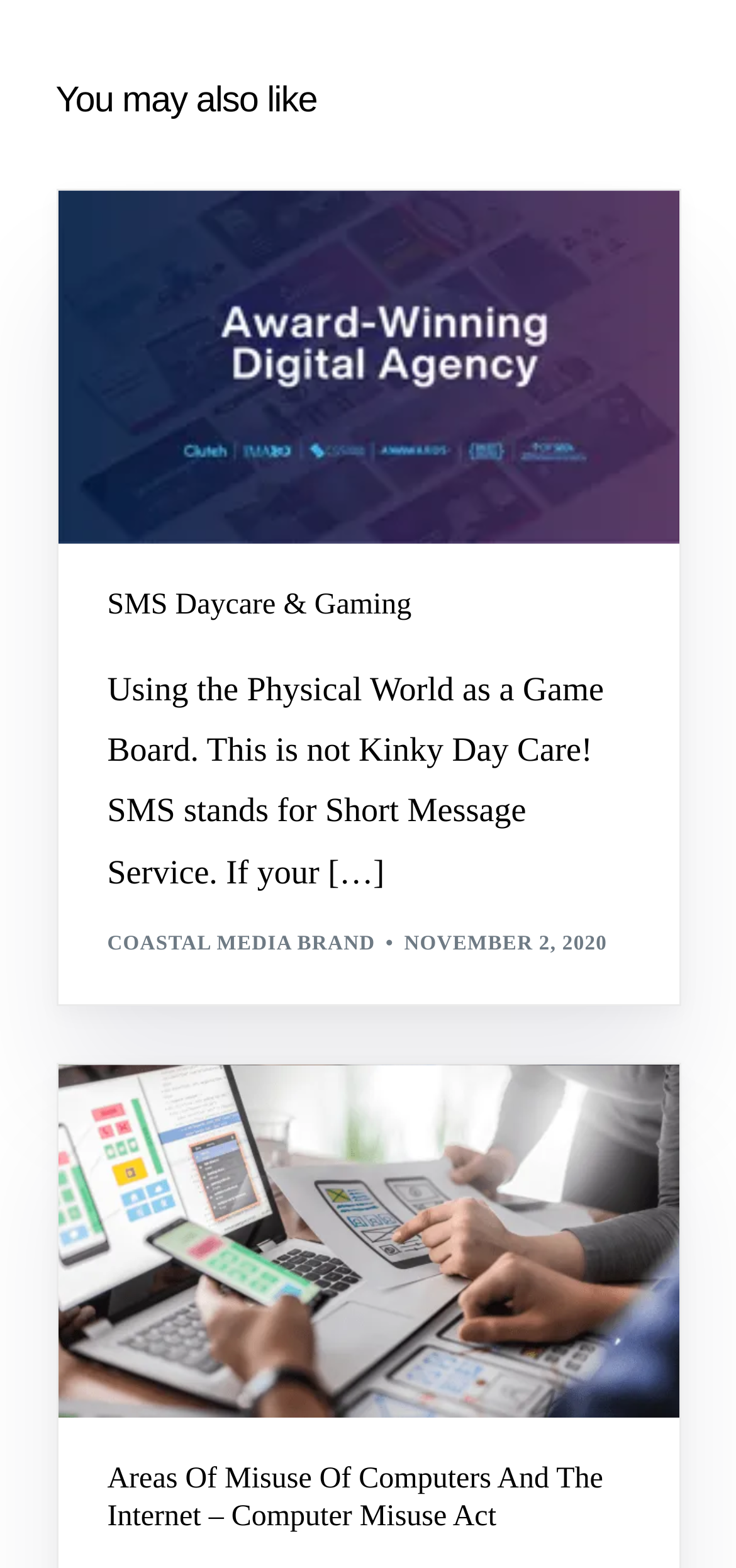Using the format (top-left x, top-left y, bottom-right x, bottom-right y), and given the element description, identify the bounding box coordinates within the screenshot: SEO

[0.163, 0.724, 0.222, 0.737]